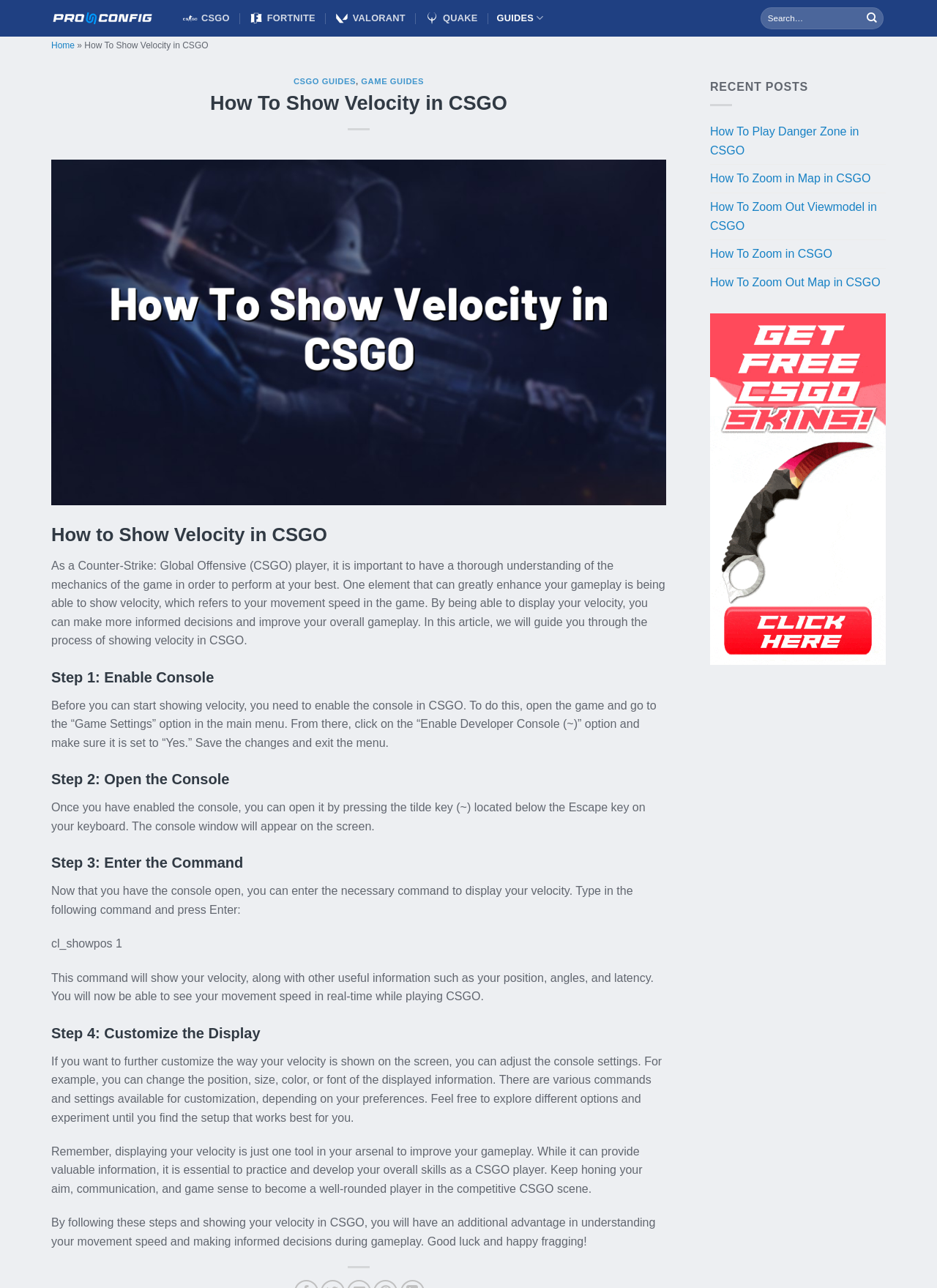Please use the details from the image to answer the following question comprehensively:
What is the name of the game being discussed?

The webpage is discussing Counter-Strike: Global Offensive, which is a popular multiplayer first-person shooter game. The game's abbreviation 'CSGO' is mentioned in the breadcrumbs navigation and in the headings of the webpage.